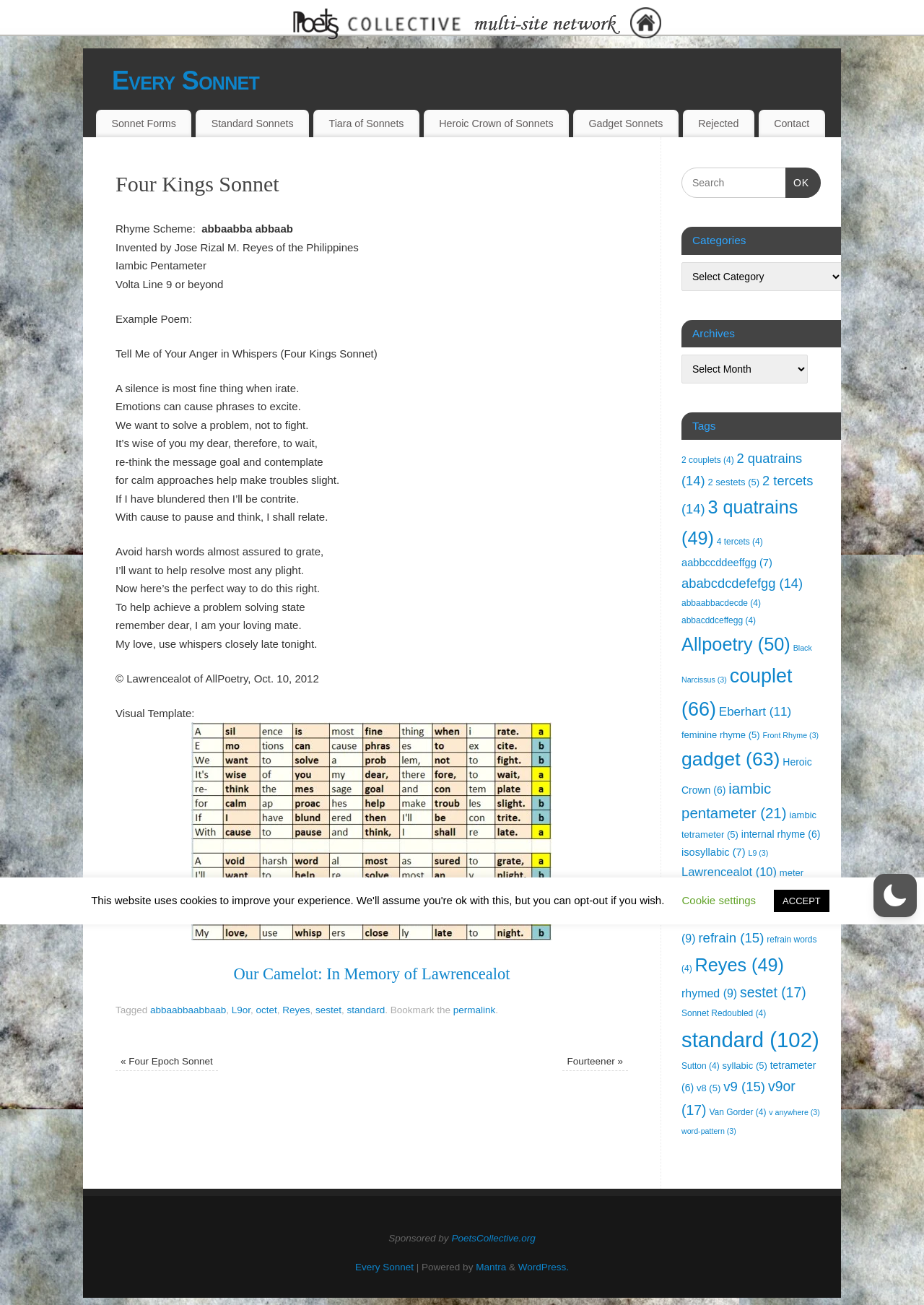Provide a thorough description of the webpage you see.

The webpage is about the "Four Kings Sonnet" and appears to be a poetry website. At the top, there is a link to "Poets Collective multi-site-network" accompanied by an image. Below this, there is a heading "JUST ANOTHER POETS COLLECTIVE SITE" followed by a series of links to different sonnet forms, including "Sonnet Forms", "Standard Sonnets", "Tiara of Sonnets", and more.

The main content of the page is an article about the "Four Kings Sonnet", which includes a heading, a rhyme scheme, and a description of the sonnet form. There is also an example poem, "Tell Me of Your Anger in Whispers (Four Kings Sonnet)", which is displayed in a block of text with 14 lines.

To the right of the article, there are several links and widgets, including a search box, a button to search, and headings for "Categories", "Archives", and "Tags". Below these, there are links to different tags, such as "2 couplets", "2 quatrains", and "3 quatrains", each with a number of items in parentheses.

At the bottom of the page, there are links to navigate to other sonnet forms, including "« Four Epoch Sonnet" and "Fourteener »". Overall, the webpage appears to be a resource for poets and poetry enthusiasts, providing information and examples of different sonnet forms.